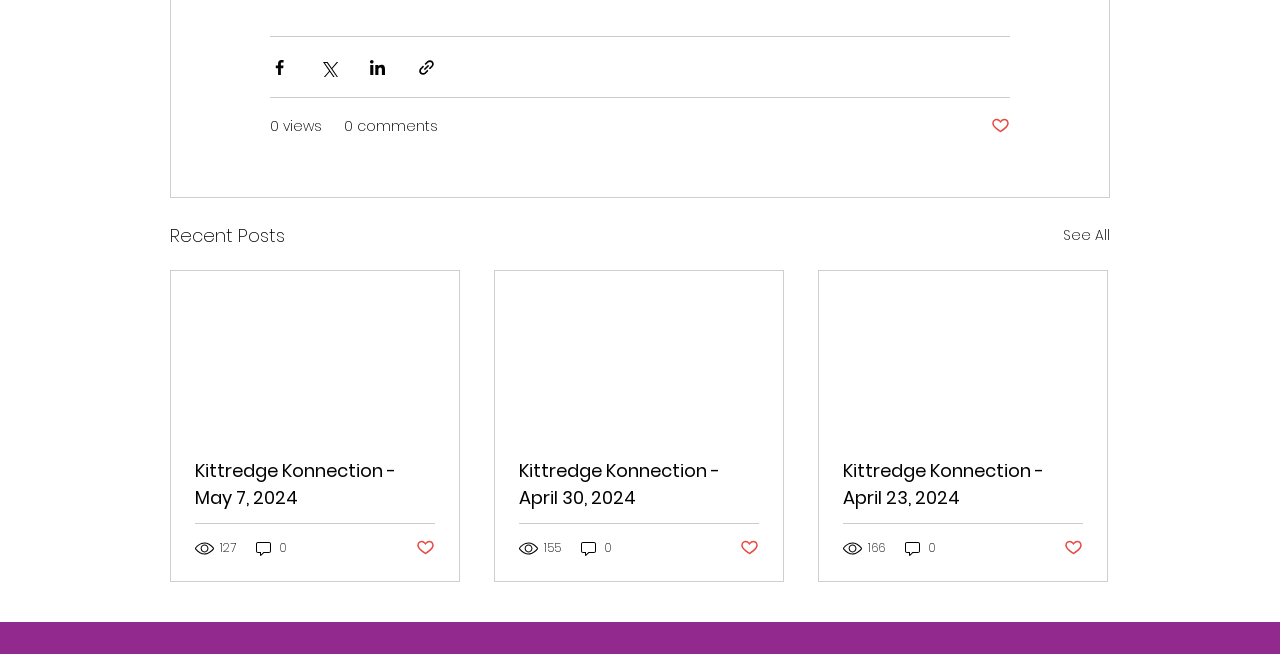Please look at the image and answer the question with a detailed explanation: How many views does the second article have?

I looked at the article section and found the second article's view count, which is '155 views'. This view count is located below the article's title and is accompanied by an image.